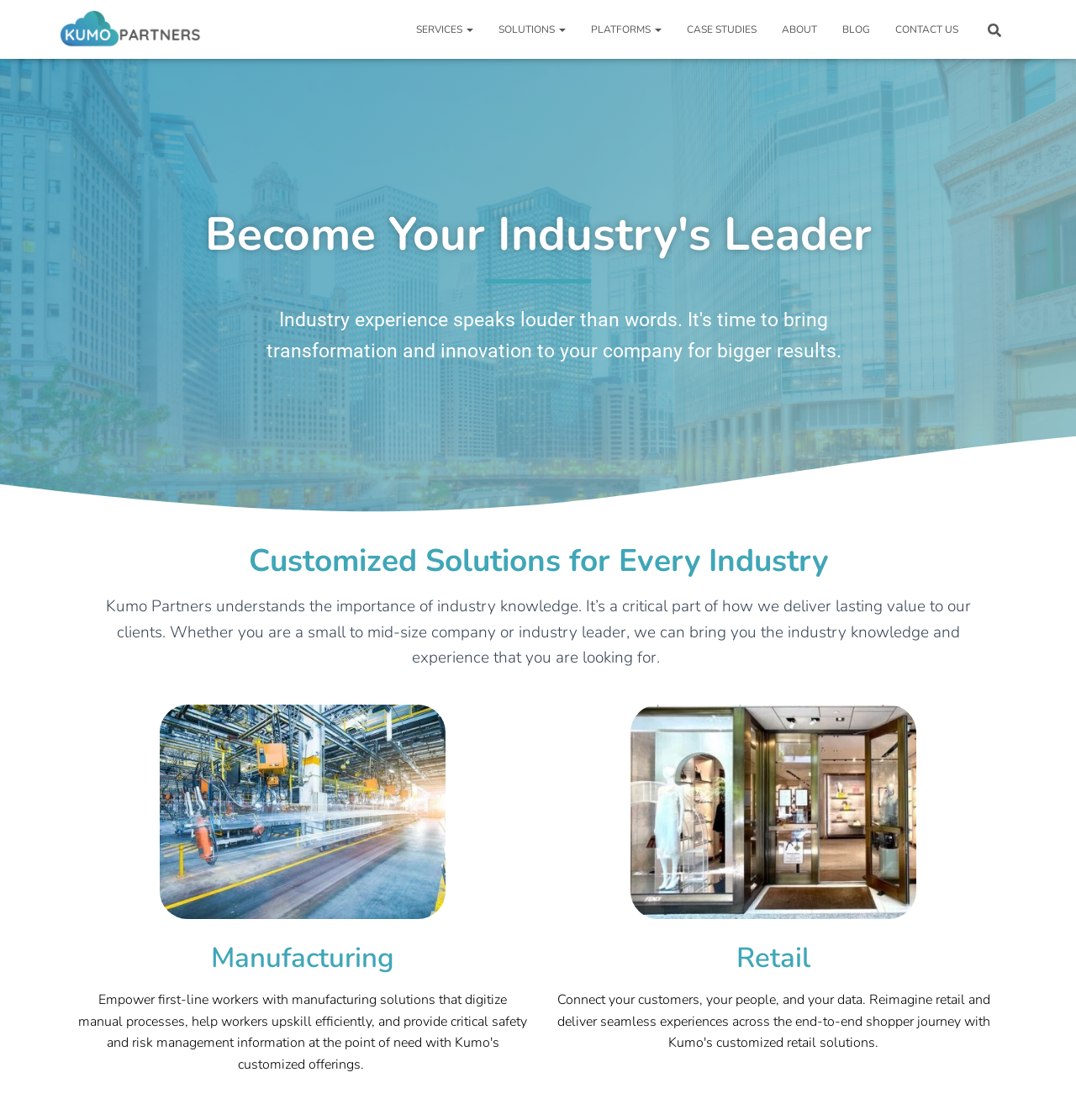Describe the webpage meticulously, covering all significant aspects.

The webpage is divided into several sections. At the top, there is a navigation menu with links to "SERVICES", "SOLUTIONS", "PLATFORMS", "CASE STUDIES", "ABOUT", "BLOG", and "CONTACT US". To the right of the navigation menu, there is a search bar with a magnifying glass icon. 

Below the navigation menu, there is a large heading that reads "Become Your Industry's Leader". Underneath this heading, there is a subheading that states "Customized Solutions for Every Industry". 

Following the subheading, there is a paragraph of text that explains the importance of industry knowledge and how Kumo Partners can provide this expertise to clients. 

To the right of the paragraph, there are two figures with images and links. The first figure has an image related to manufacturing and a link that reads "power platform improves shop floor productivity". The second figure has an image related to retail and a link that reads "Fendi storefront". 

Above these figures, there are two headings: "Manufacturing" and "Retail". Each heading has a corresponding link below it. 

At the bottom right corner of the page, there is a button with an icon.